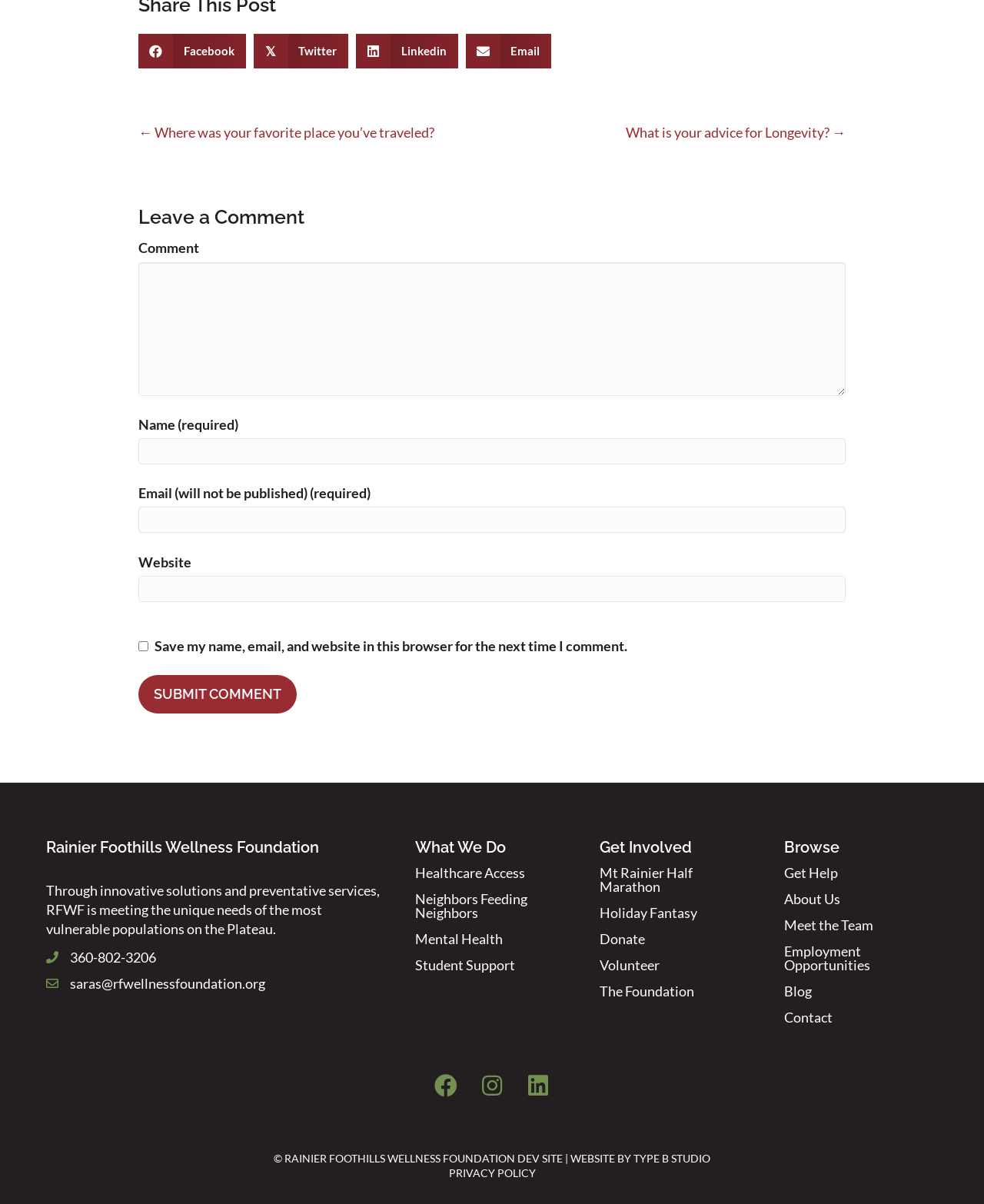Locate the bounding box coordinates of the element to click to perform the following action: 'Leave a comment'. The coordinates should be given as four float values between 0 and 1, in the form of [left, top, right, bottom].

[0.141, 0.169, 0.859, 0.192]